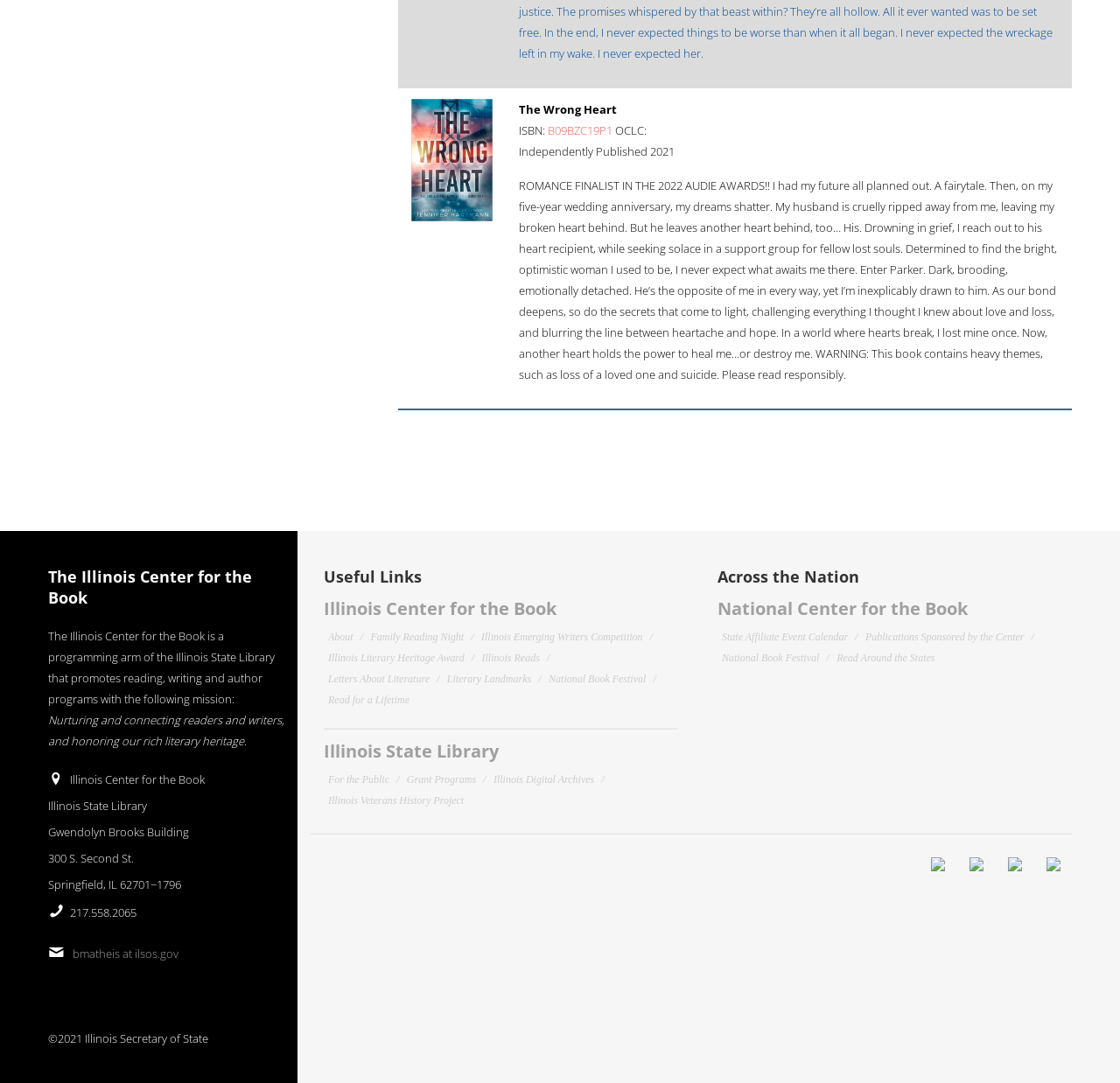Find the bounding box coordinates for the area that should be clicked to accomplish the instruction: "Explore the Illinois Digital Archives".

[0.441, 0.714, 0.531, 0.725]